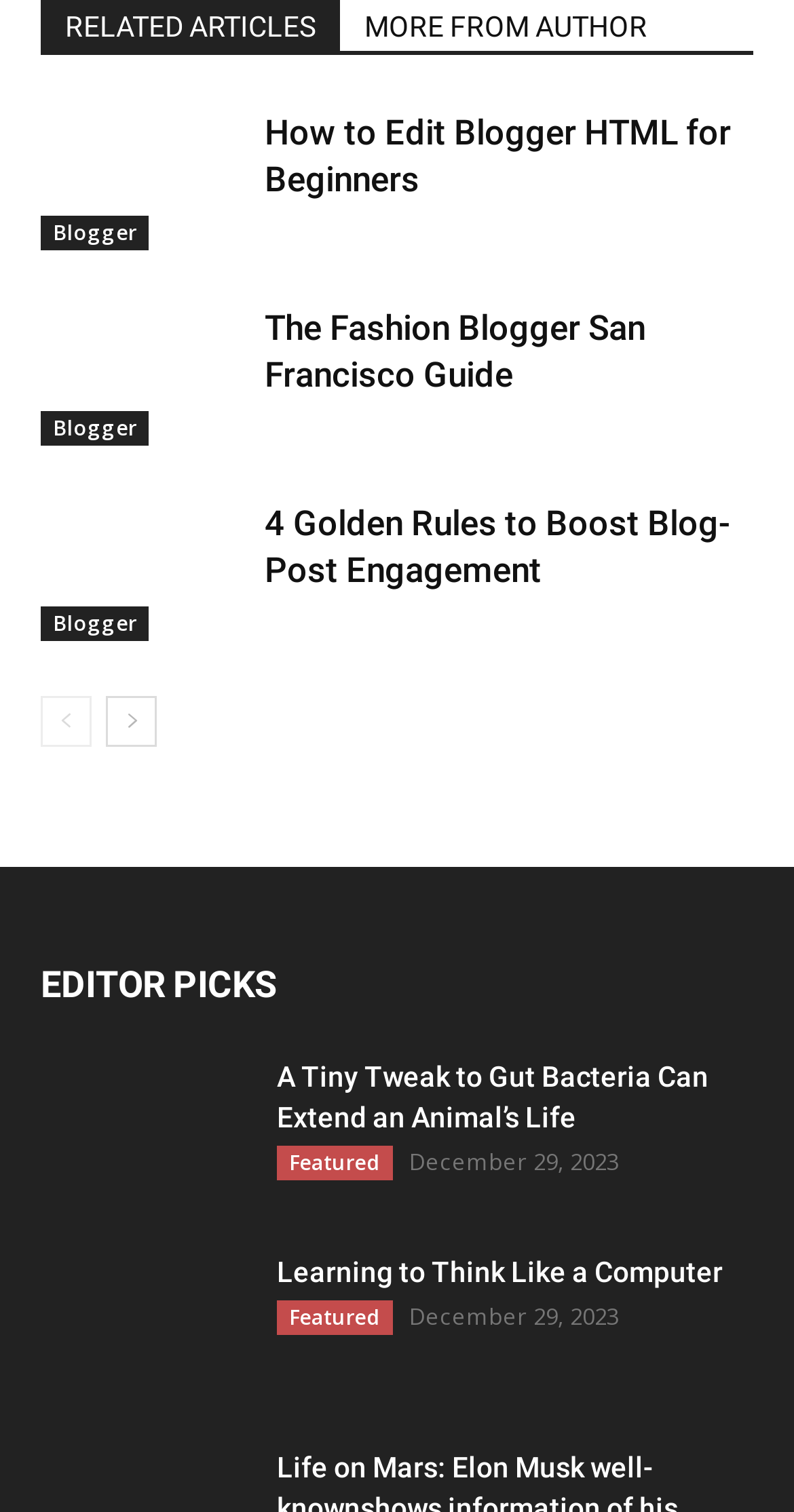Please identify the coordinates of the bounding box that should be clicked to fulfill this instruction: "read the article about a tiny tweak to gut bacteria".

[0.349, 0.698, 0.949, 0.752]